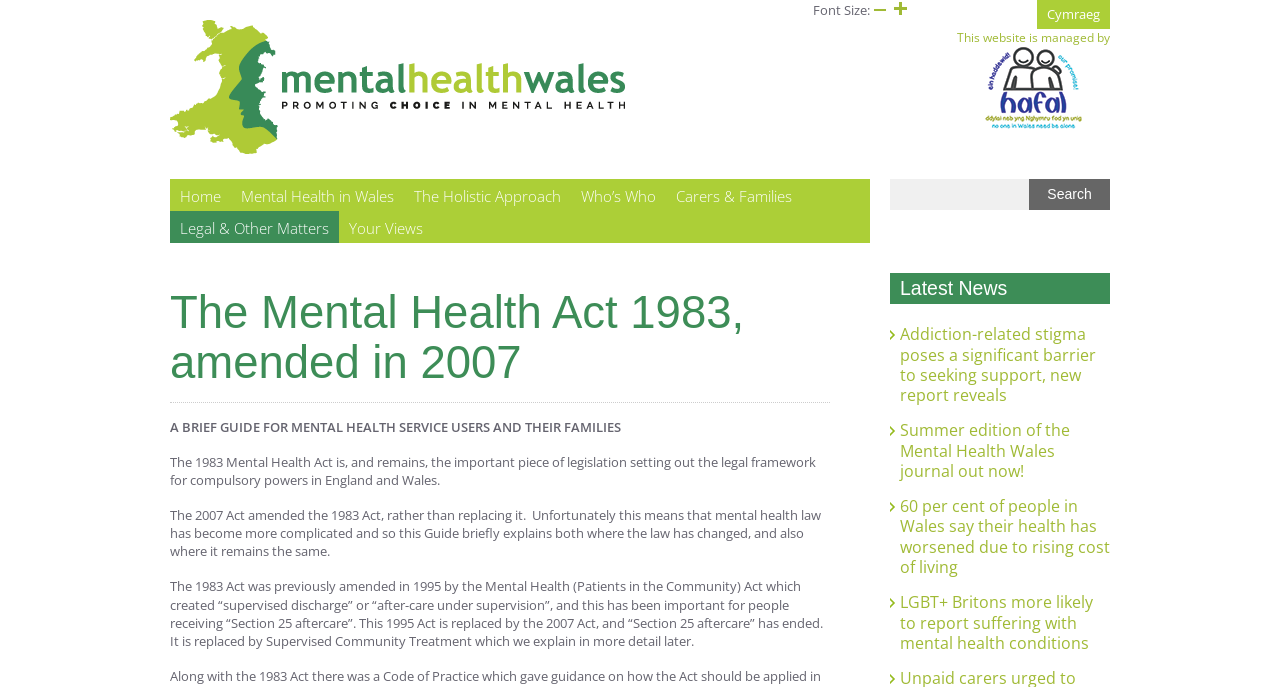Identify the coordinates of the bounding box for the element described below: "Cymraeg". Return the coordinates as four float numbers between 0 and 1: [left, top, right, bottom].

[0.81, 0.0, 0.867, 0.042]